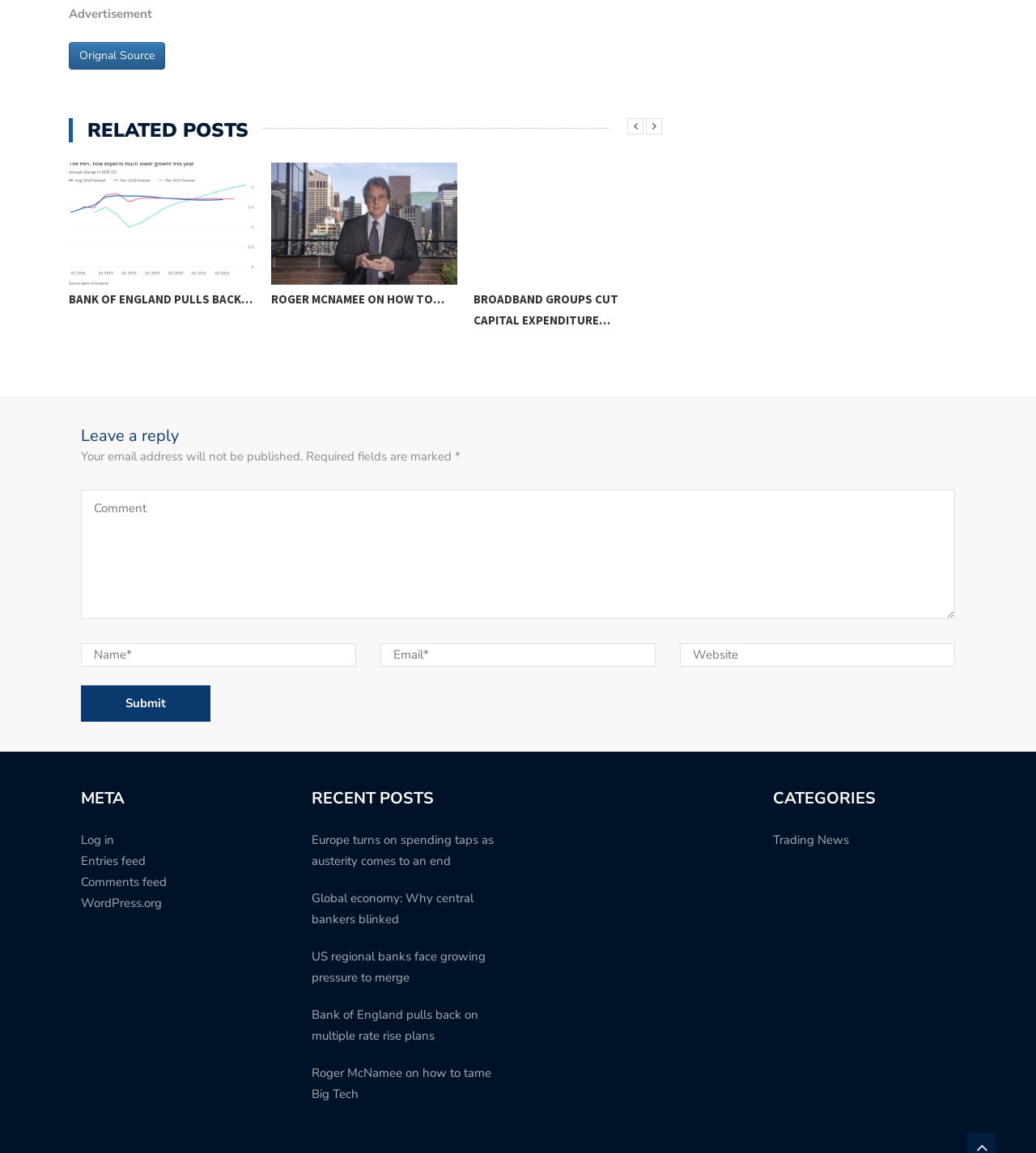Locate the bounding box of the UI element described by: "City of St. Louis Water" in the given webpage screenshot.

None